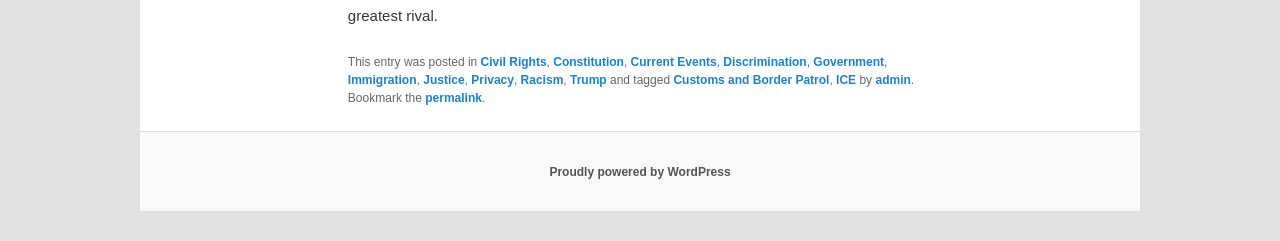Provide a single word or phrase answer to the question: 
What categories are listed in the footer?

Civil Rights, Constitution, etc.